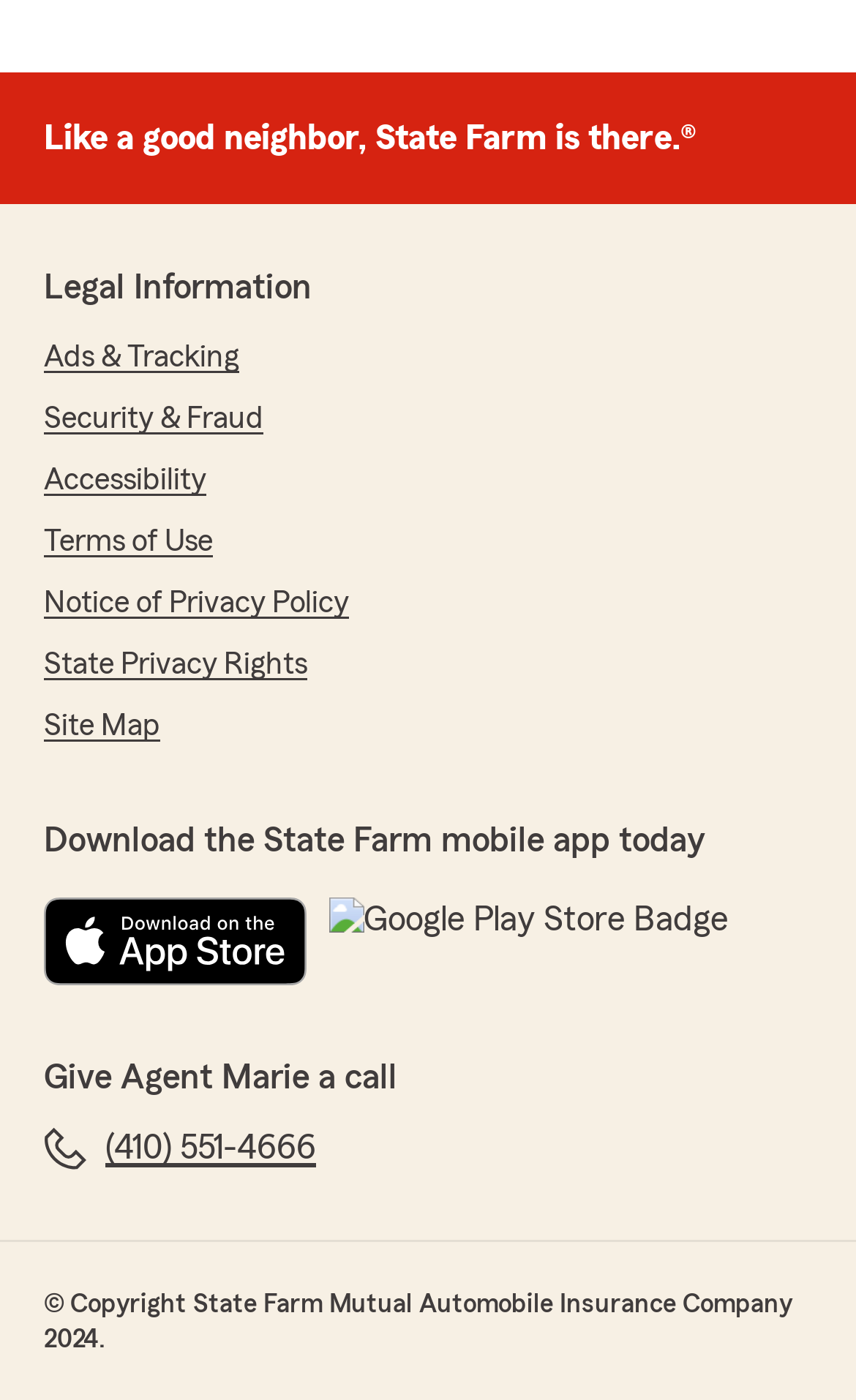Kindly determine the bounding box coordinates of the area that needs to be clicked to fulfill this instruction: "Get it on Google Play".

[0.384, 0.642, 0.85, 0.705]